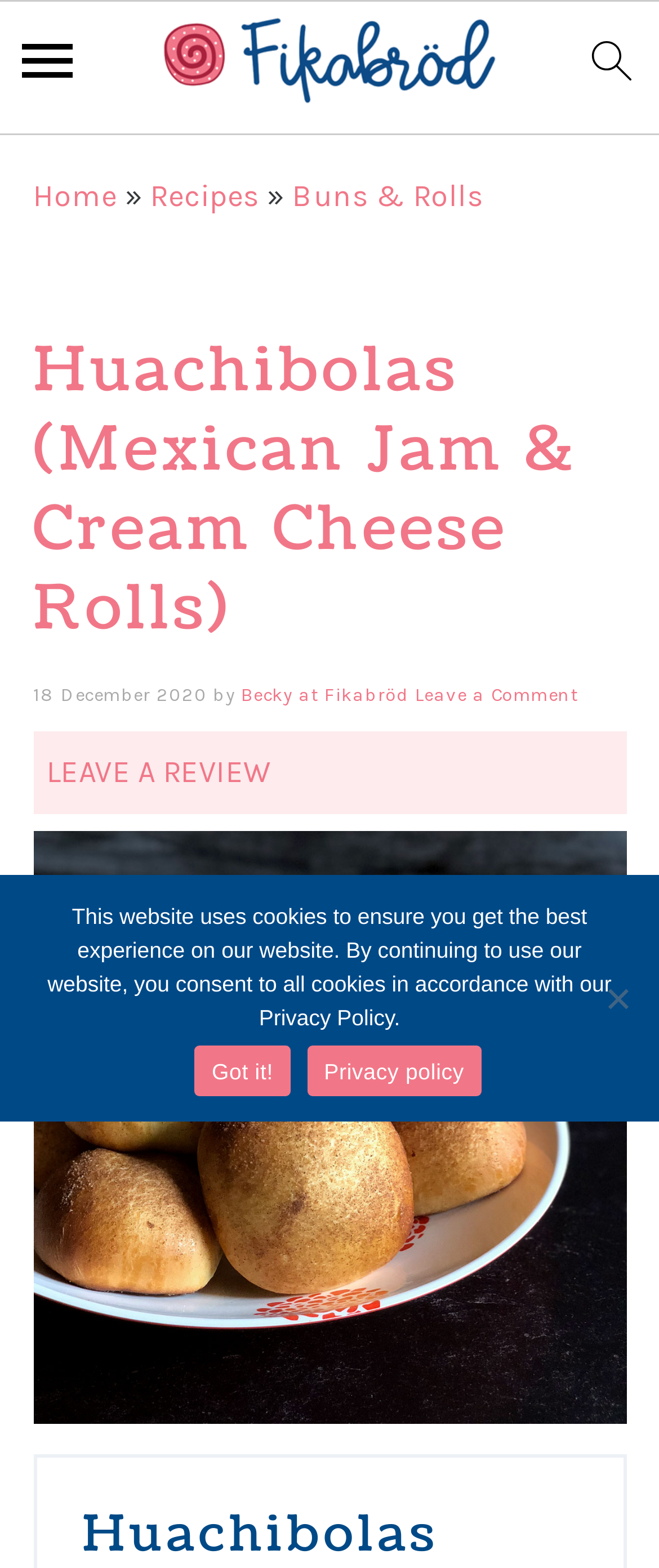How many navigation links are there?
Based on the image, answer the question in a detailed manner.

There are three navigation links: 'Home', 'Recipes', and 'Buns & Rolls'. These links can be found in the link elements.